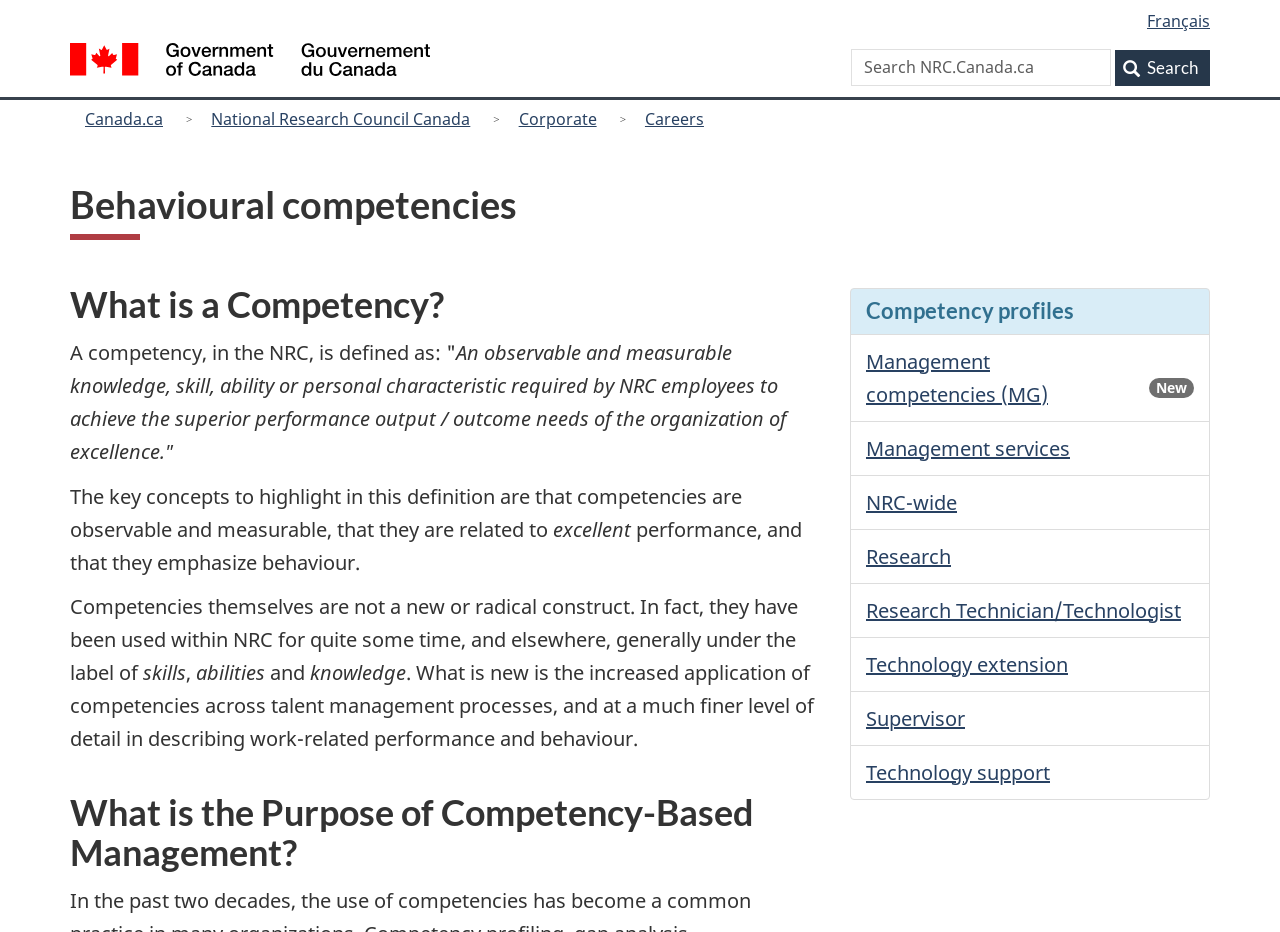What is the language of the webpage?
Look at the image and provide a short answer using one word or a phrase.

English and French